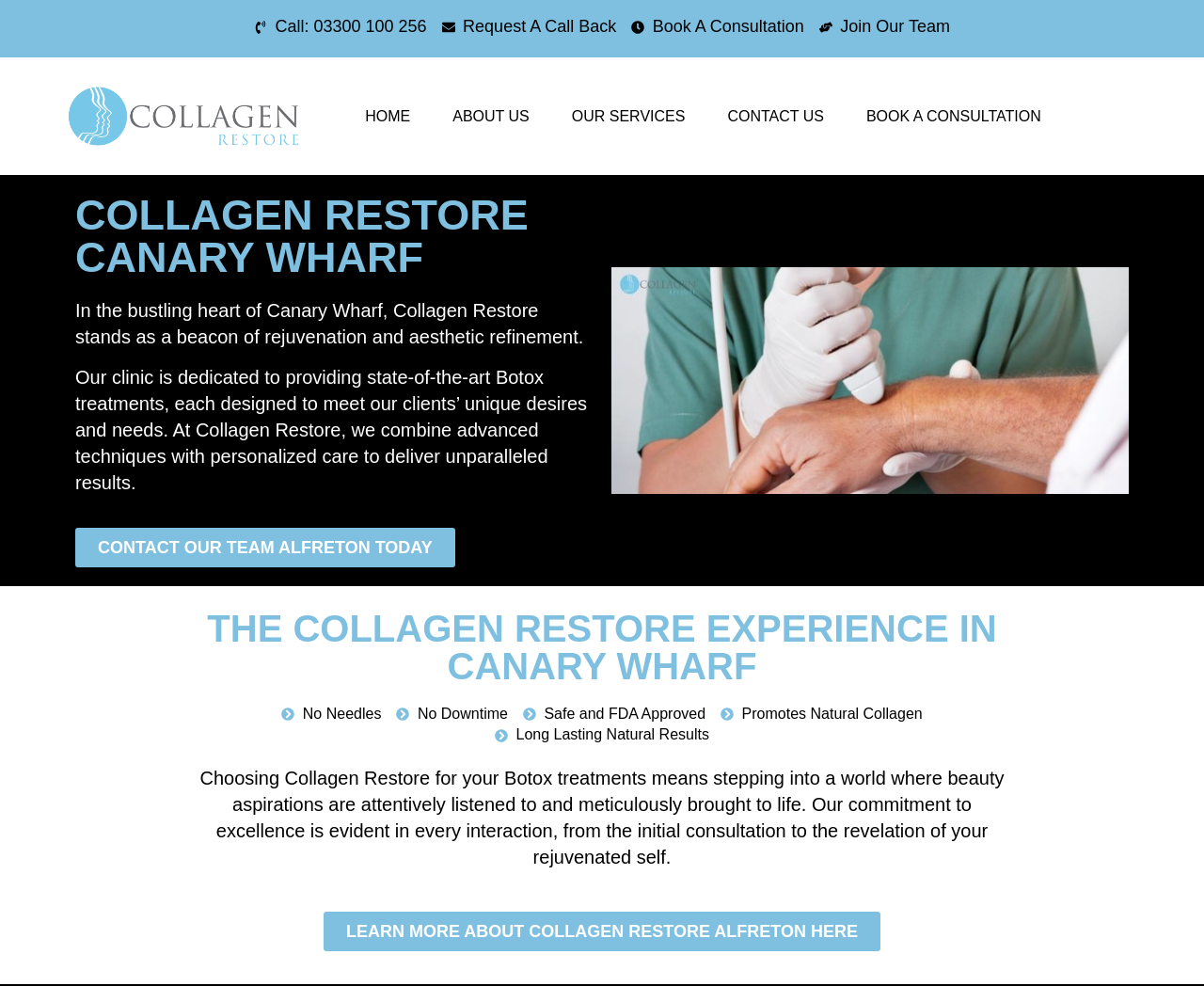How can I contact the clinic?
Use the image to answer the question with a single word or phrase.

Call or request a call back